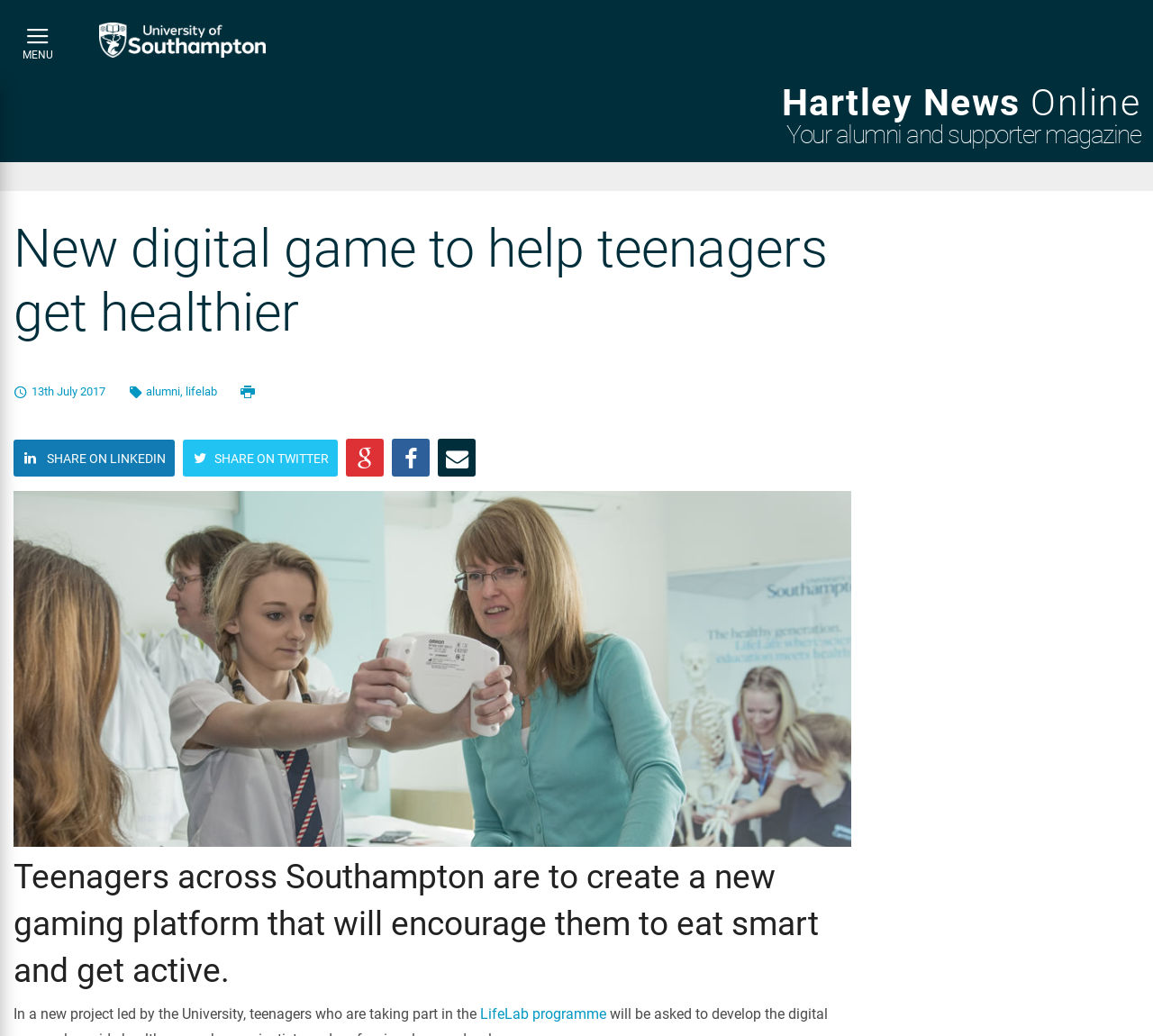What is the date of the news article?
Can you provide a detailed and comprehensive answer to the question?

I found the date of the news article by looking at the static text element with the content '13th July 2017' which is located below the heading 'Hartley News Online Your alumni and supporter magazine'.